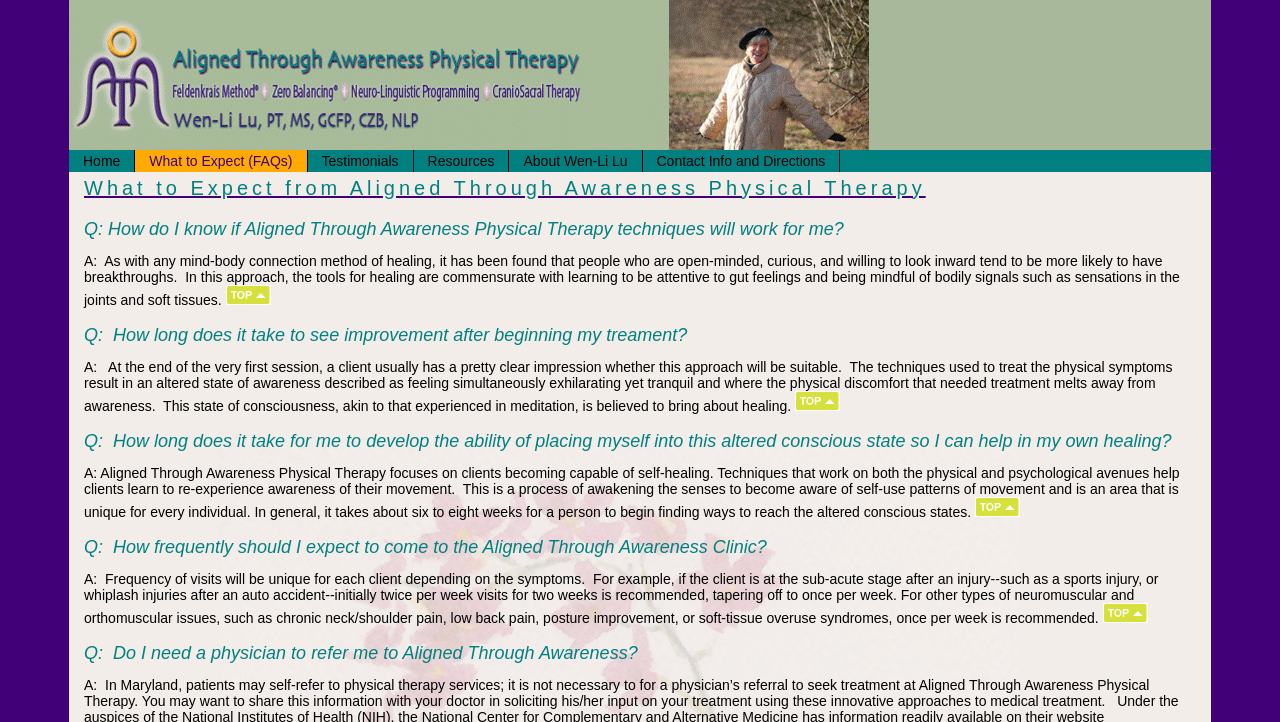Locate the bounding box coordinates of the element's region that should be clicked to carry out the following instruction: "Click on the 'Home' link". The coordinates need to be four float numbers between 0 and 1, i.e., [left, top, right, bottom].

[0.054, 0.208, 0.106, 0.238]